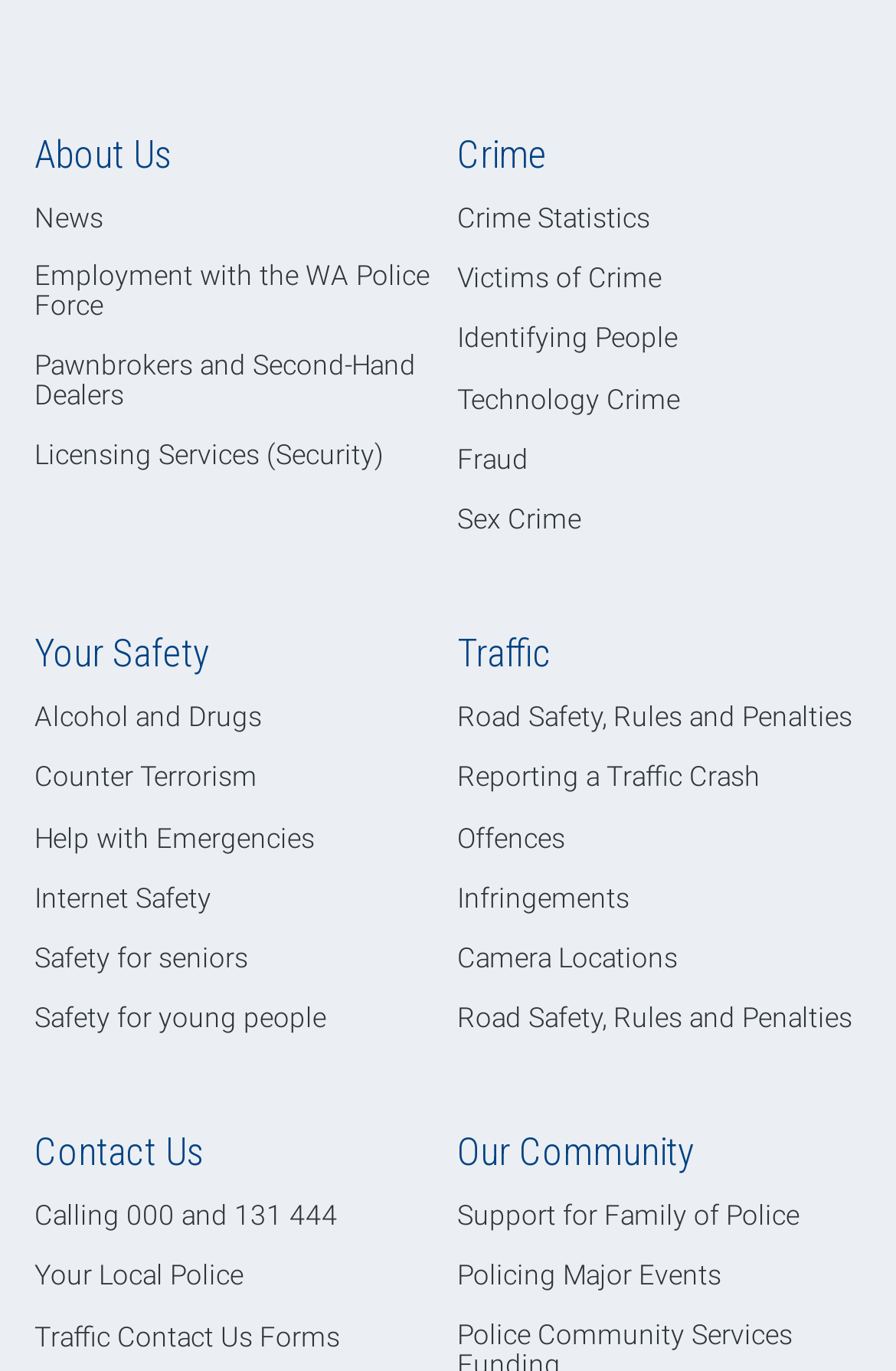Please determine the bounding box coordinates of the element's region to click for the following instruction: "View Crime Statistics".

[0.51, 0.139, 0.726, 0.181]